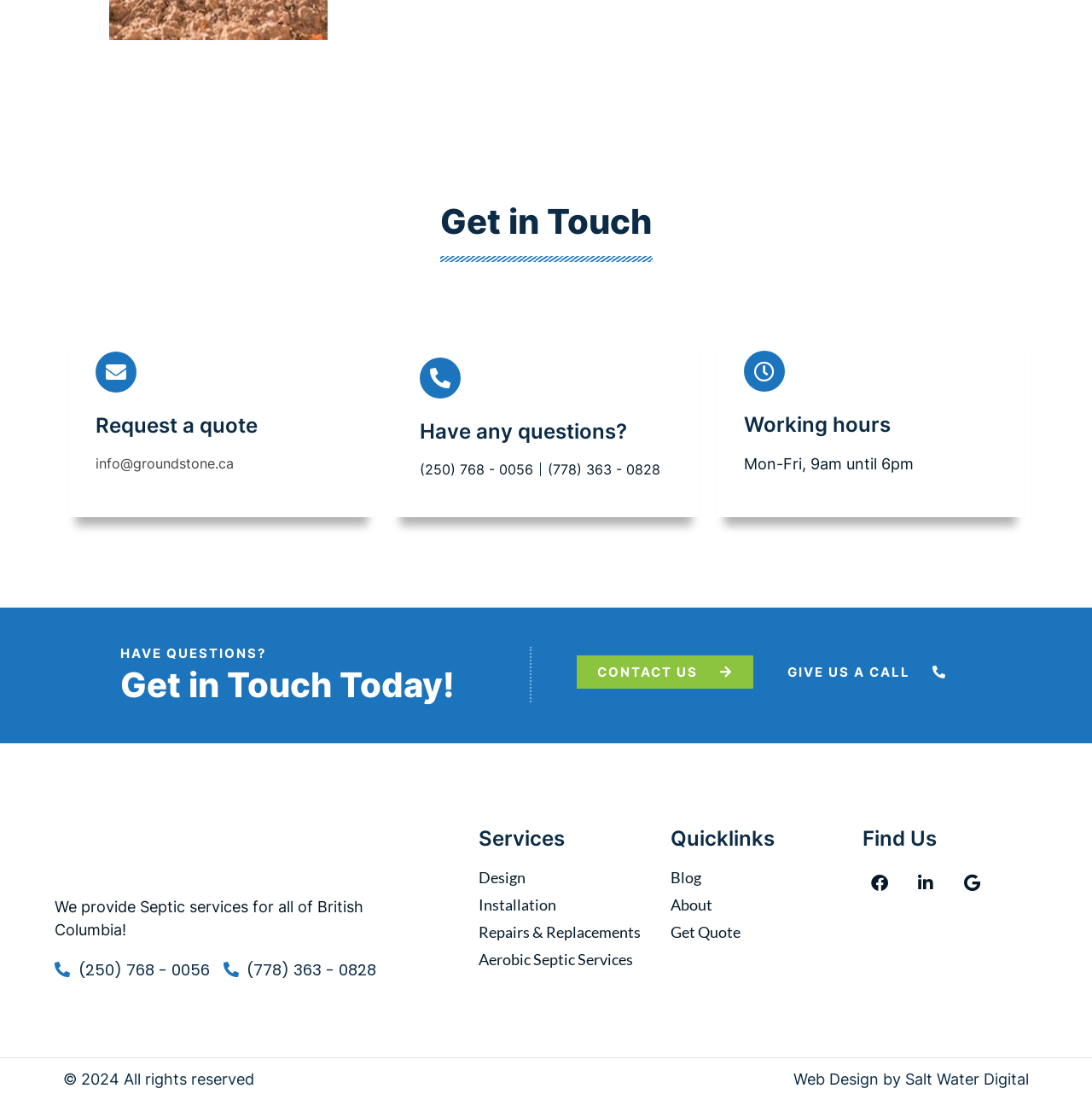Specify the bounding box coordinates for the region that must be clicked to perform the given instruction: "Click on the About link".

None